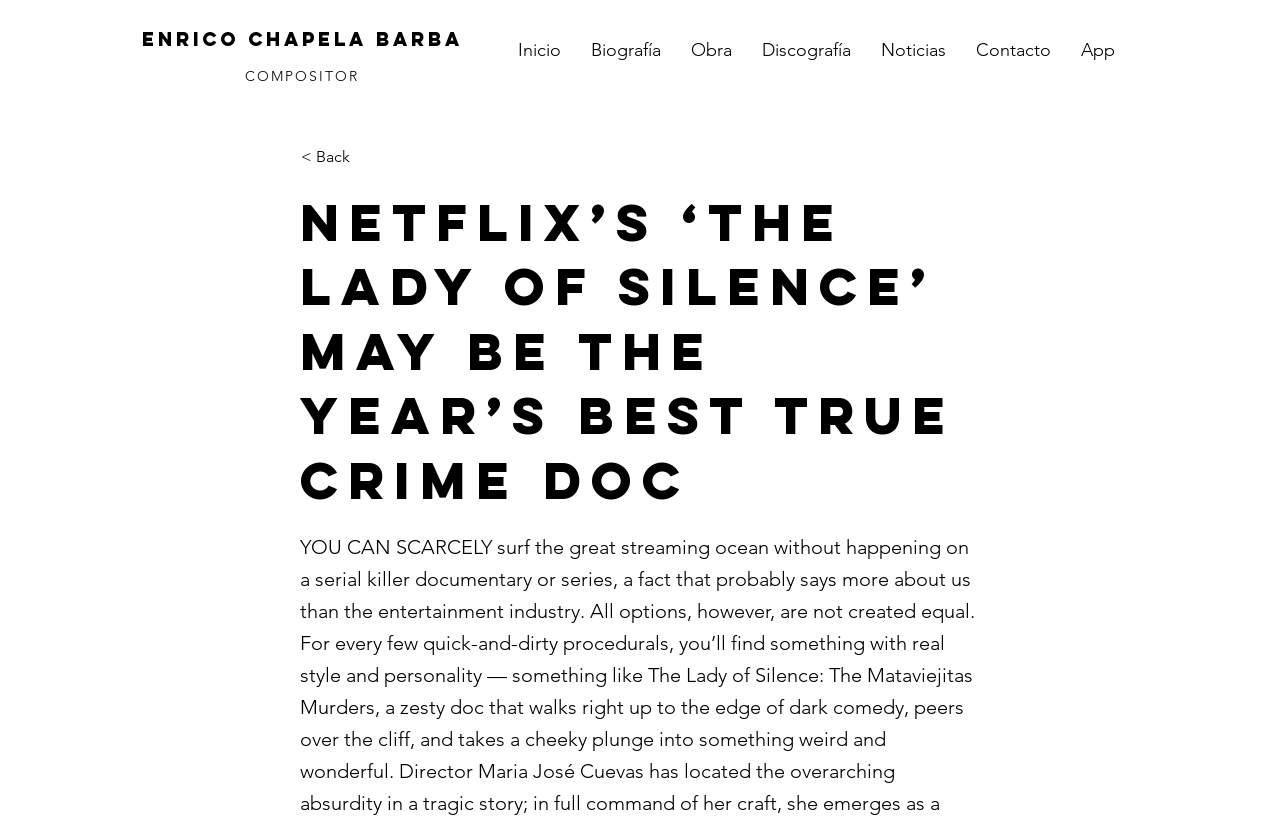Can you find the bounding box coordinates for the element to click on to achieve the instruction: "go back"?

[0.235, 0.166, 0.338, 0.215]